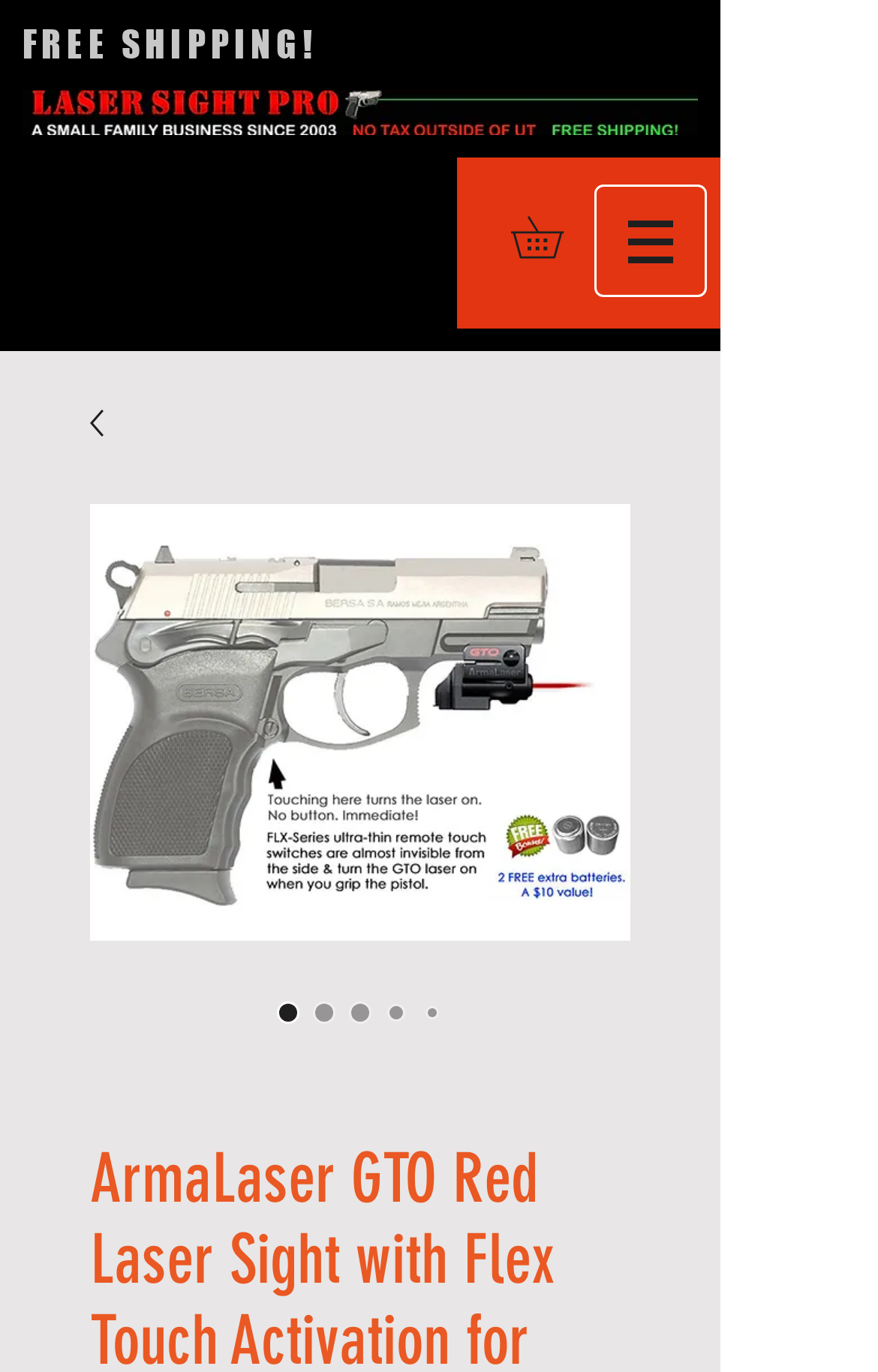Illustrate the webpage with a detailed description.

The webpage is about the ArmaLaser GTO Red Laser Sight with Flex Touch Activation for Bersa Pistols. At the top, there is a prominent heading "FREE SHIPPING!" in a relatively large font size. Next to it, on the right, is the company logo, an image of "LSP-LOGO-NEW-2022_SM-BIZ.jpg". 

Below the logo, there is a navigation menu labeled "Site" with a button that has a popup menu. The button has an image on it. When the button is clicked, a menu appears with several options, including an image of the product, "ArmaLaser GTO Red Laser Sight with Flex Touch Activation for Bersa Pistols", and five radio buttons with the same label, but only one of them is checked.

On the top-right corner, there is a link with an image, but the image does not have a description. On the left side of the page, there is a link with an image of a product, but again, the image does not have a description.

The webpage also highlights some promotions, as indicated by the meta description, including a 5-year warranty, two free extra batteries, and a $5 discount on holsters. However, these promotions are not explicitly mentioned on the webpage, but rather in the meta description.